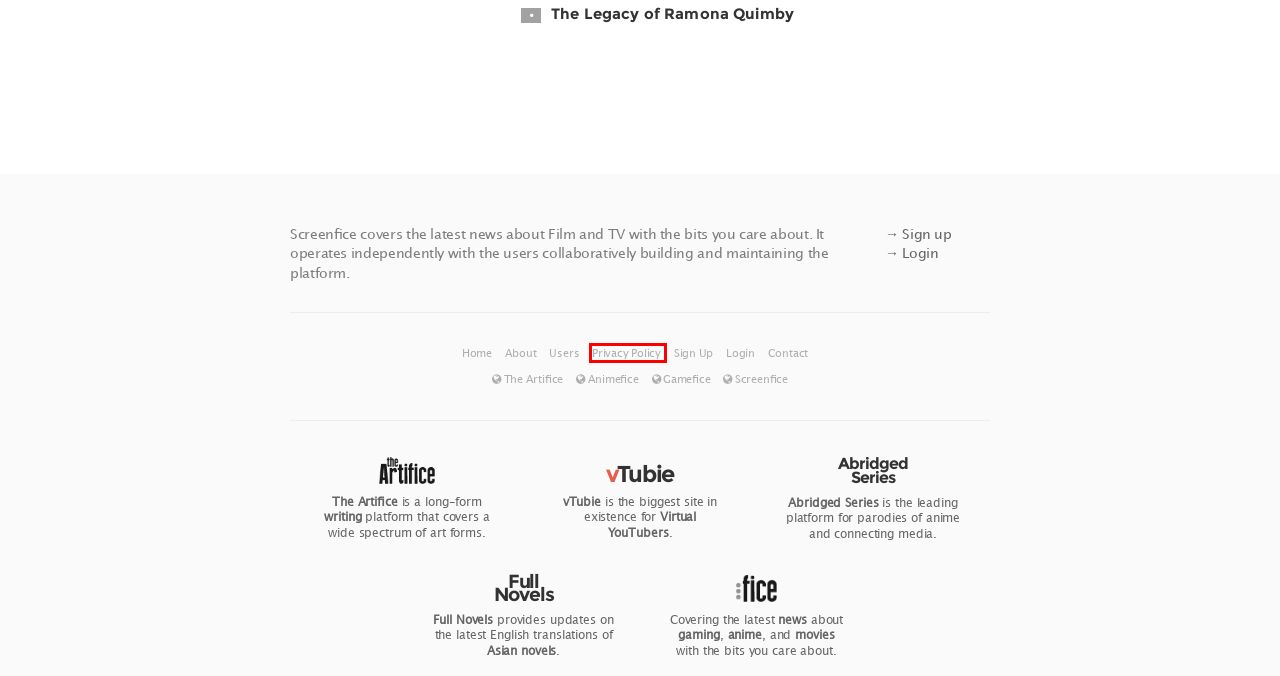Examine the screenshot of the webpage, which has a red bounding box around a UI element. Select the webpage description that best fits the new webpage after the element inside the red bounding box is clicked. Here are the choices:
A. About | Screenfice
B. Full Novels — Asian Novel Translations
C. vTubie: Home of Virtual YouTubers (VTubers)
D. Privacy Policy | Screenfice
E. Contact | Screenfice
F. Users | Screenfice
G. The Legacy of Ramona Quimby | The Artifice
H. Abridged Series

D